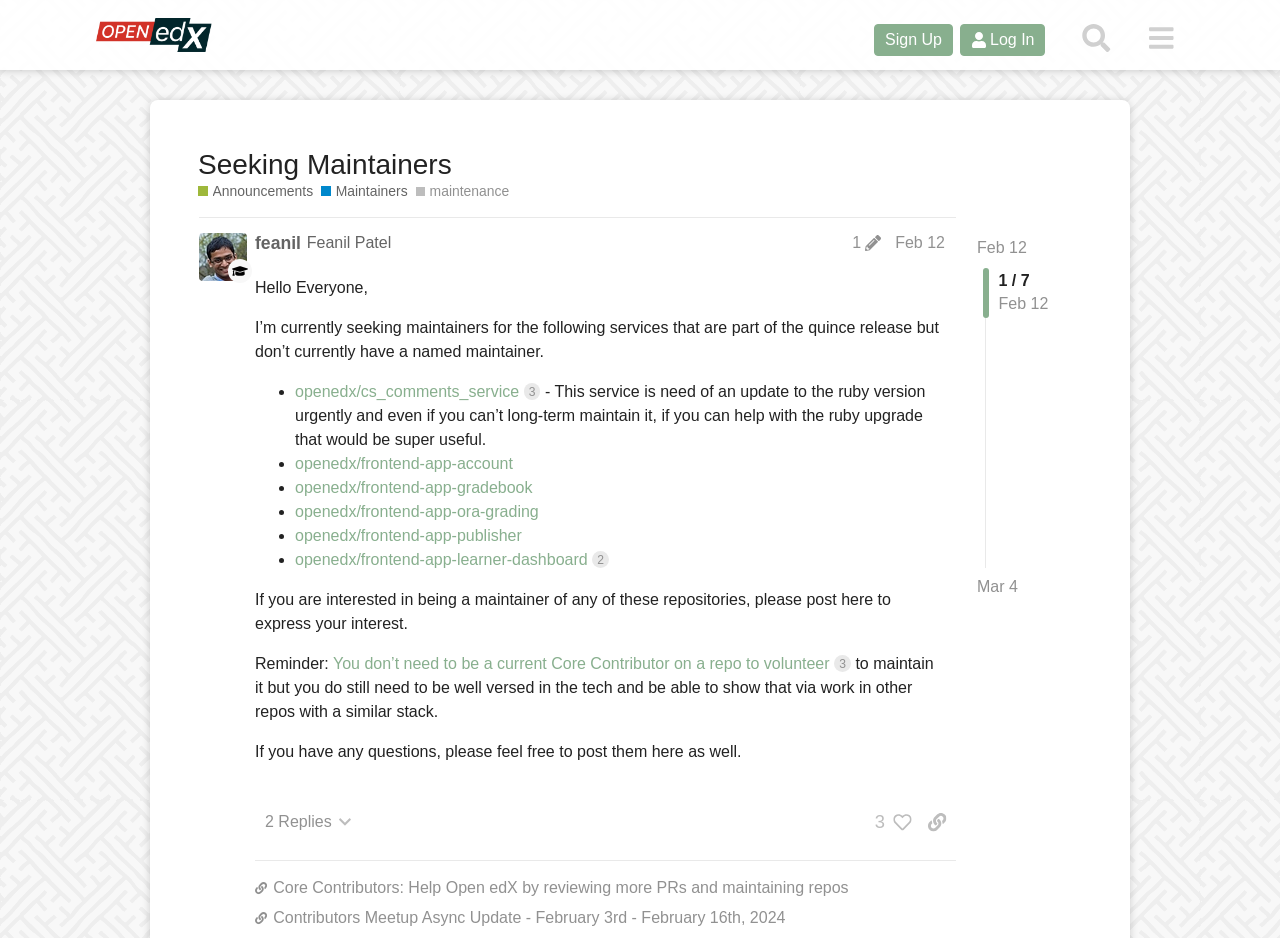Using the provided description feanil, find the bounding box coordinates for the UI element. Provide the coordinates in (top-left x, top-left y, bottom-right x, bottom-right y) format, ensuring all values are between 0 and 1.

[0.199, 0.246, 0.235, 0.273]